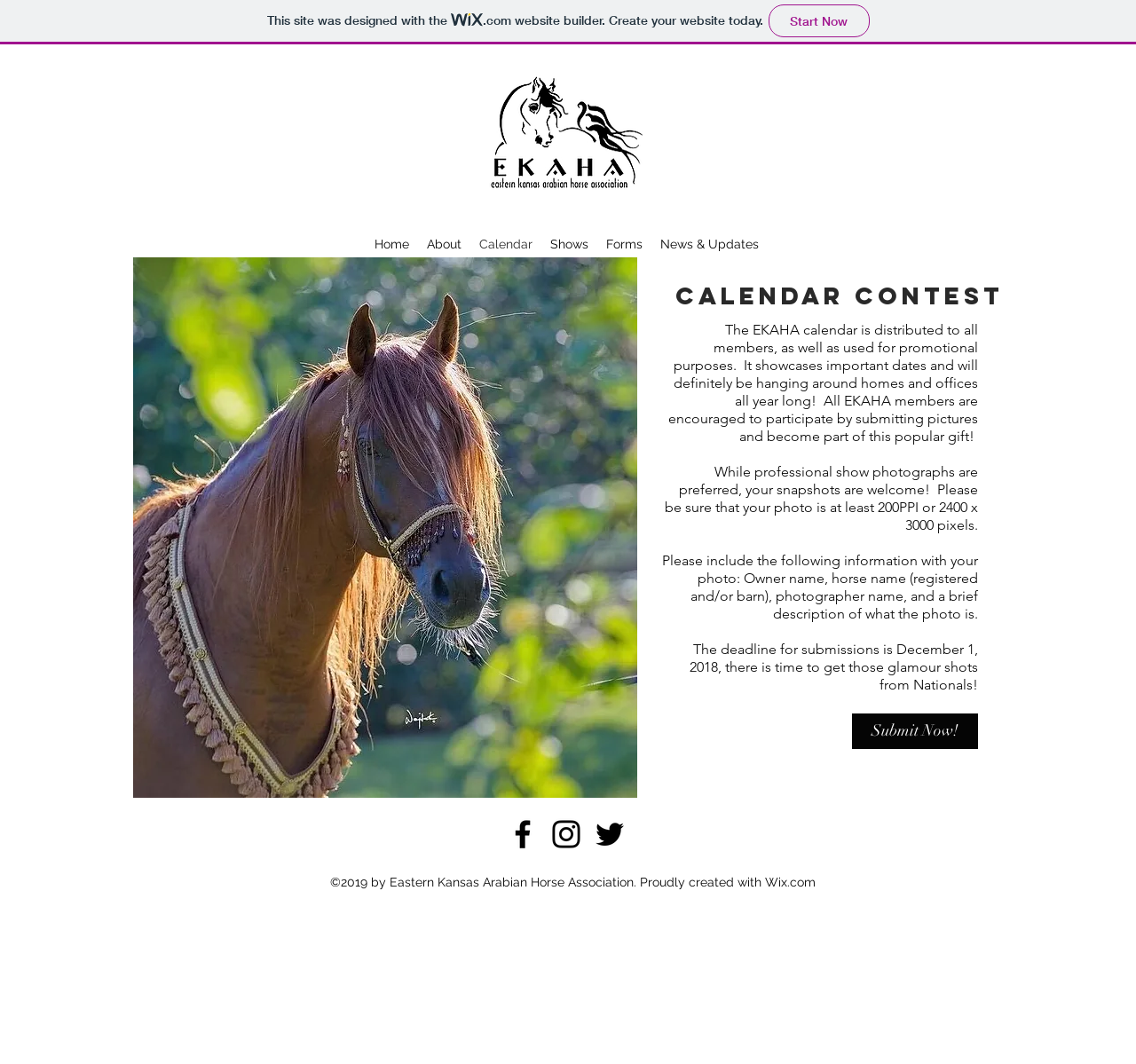Please specify the bounding box coordinates of the clickable region to carry out the following instruction: "Check the 'Facebook' social media link". The coordinates should be four float numbers between 0 and 1, in the format [left, top, right, bottom].

[0.444, 0.766, 0.477, 0.802]